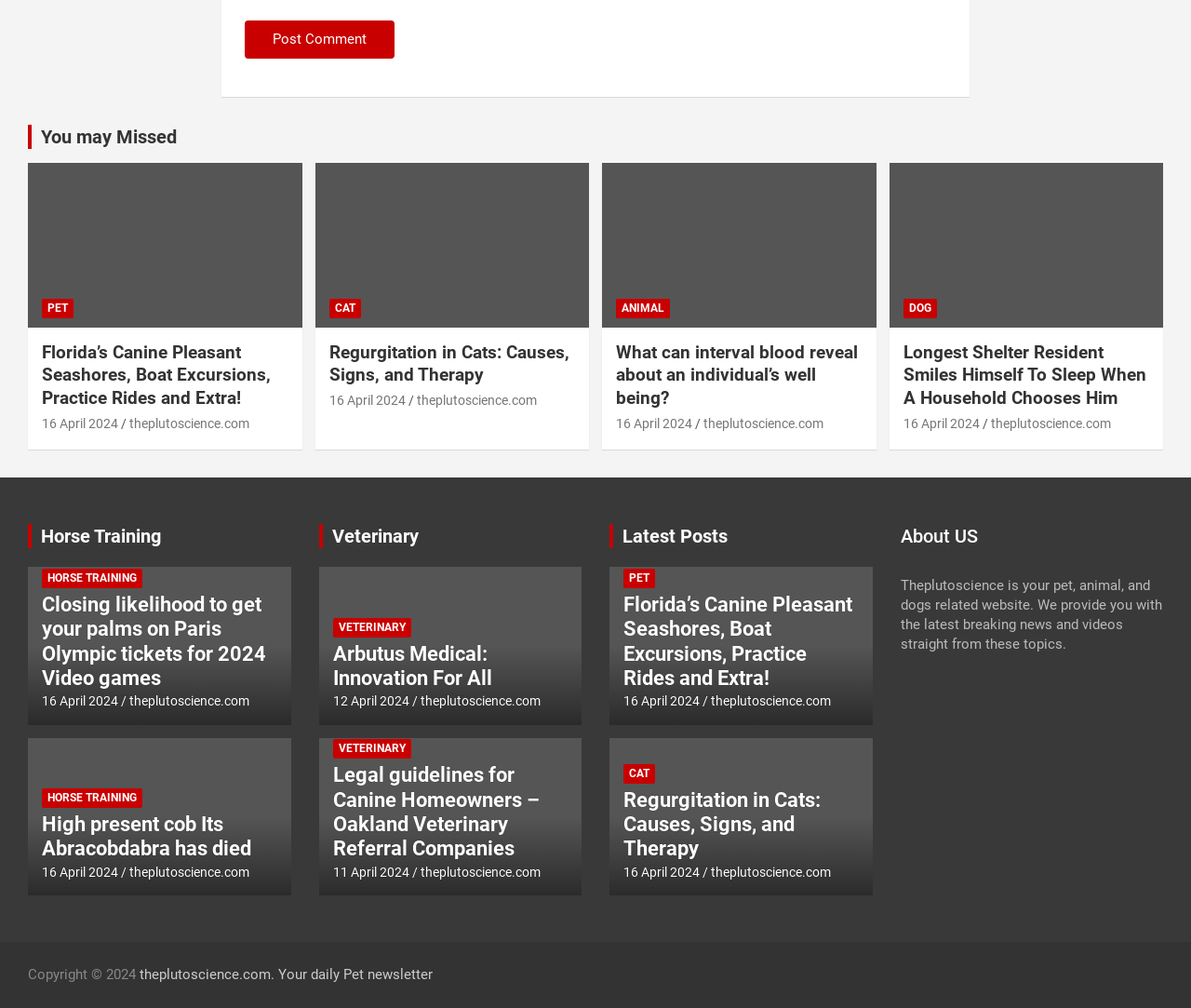Respond concisely with one word or phrase to the following query:
What is the website's copyright year?

2024